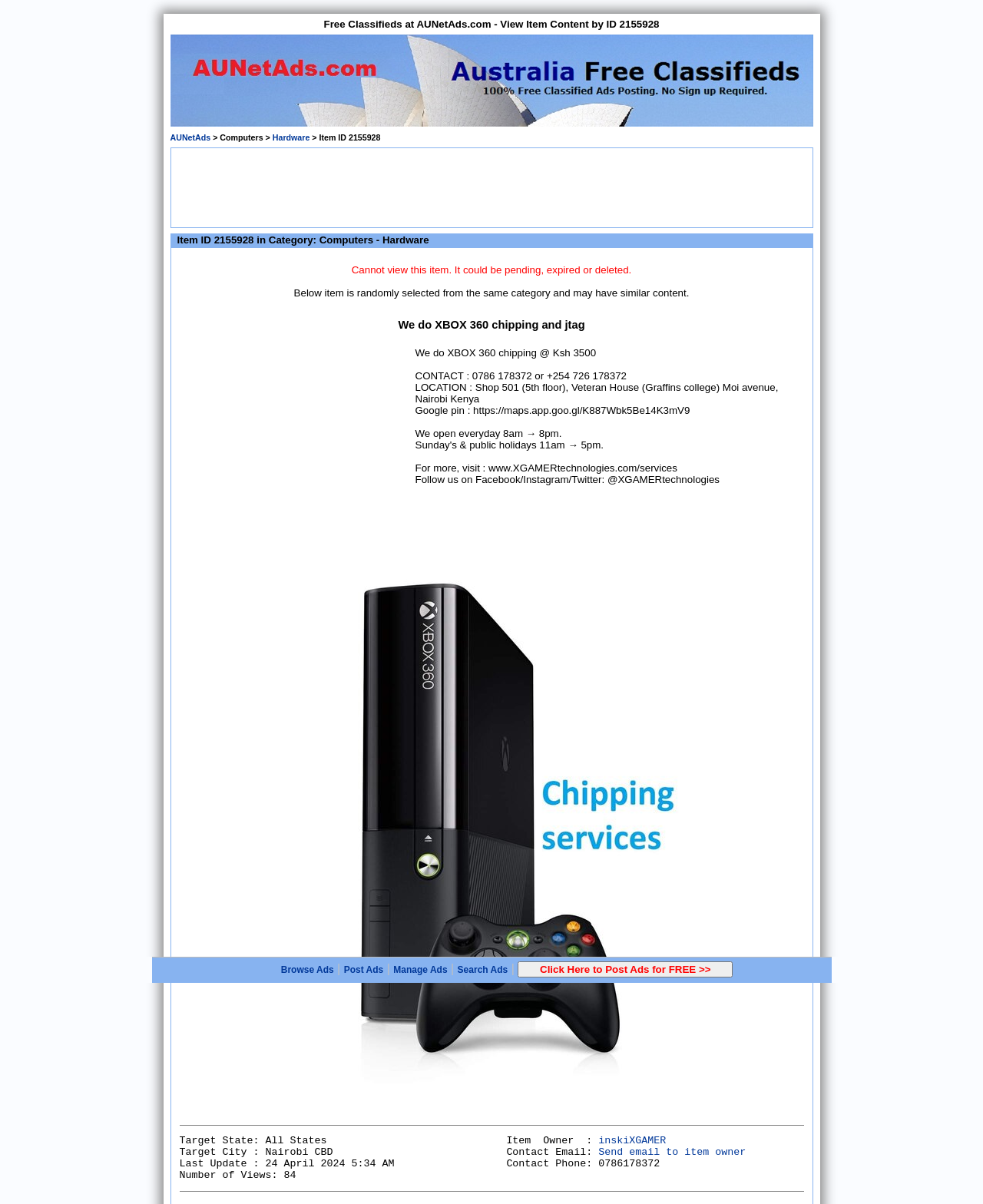Provide your answer in a single word or phrase: 
What is the price of XBOX 360 chipping?

Ksh 3500